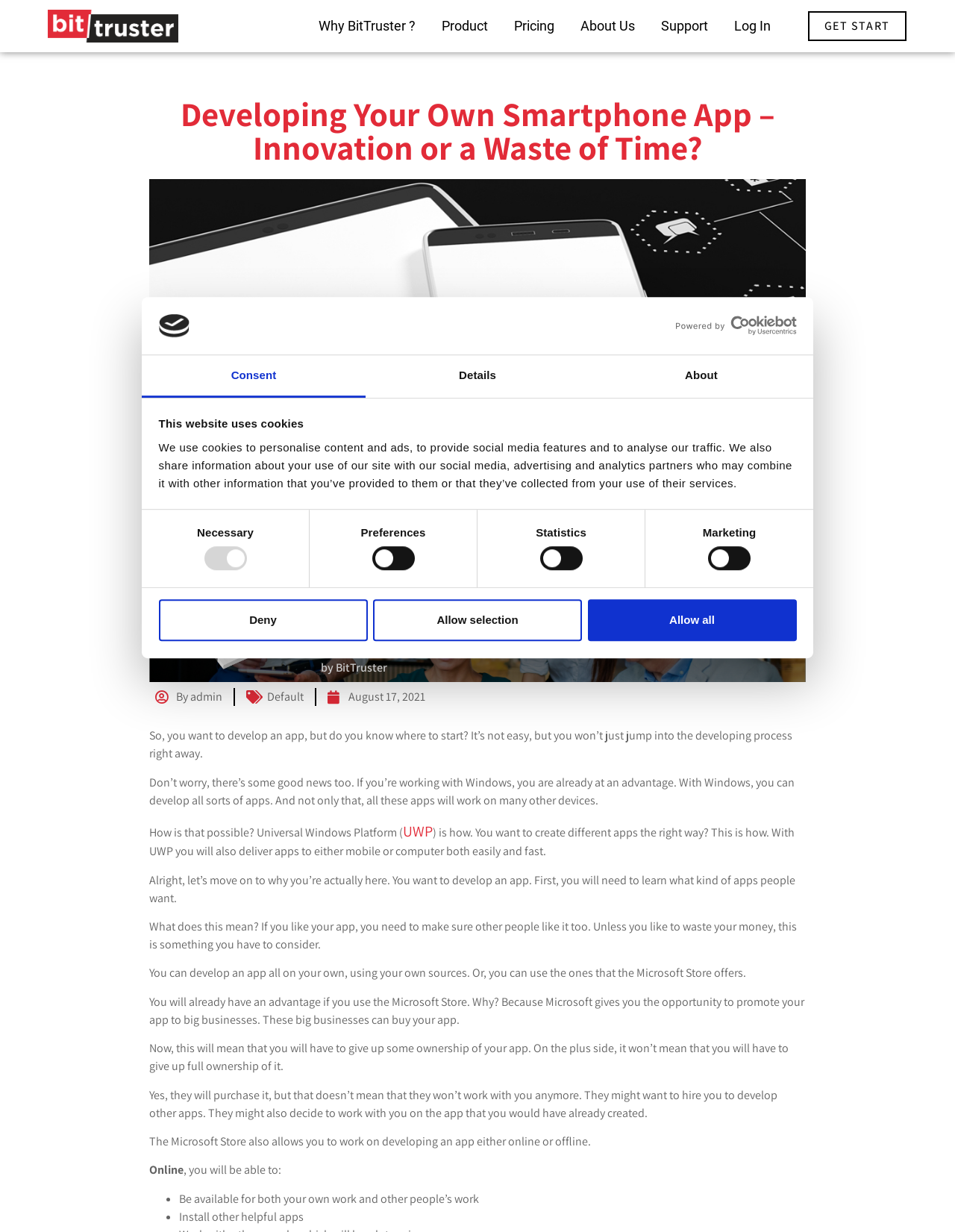Locate and extract the text of the main heading on the webpage.

Developing Your Own Smartphone App – Innovation or a Waste of Time?